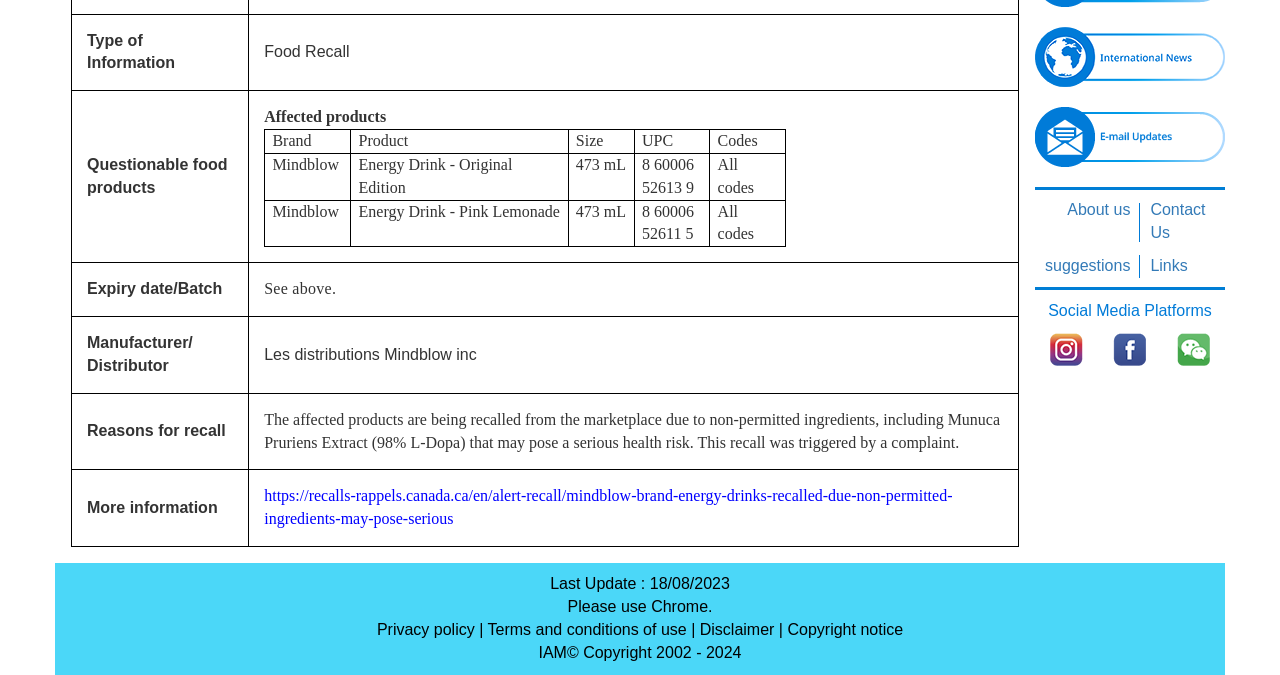Determine the bounding box of the UI component based on this description: "Penguins’ schedule". The bounding box coordinates should be four float values between 0 and 1, i.e., [left, top, right, bottom].

None